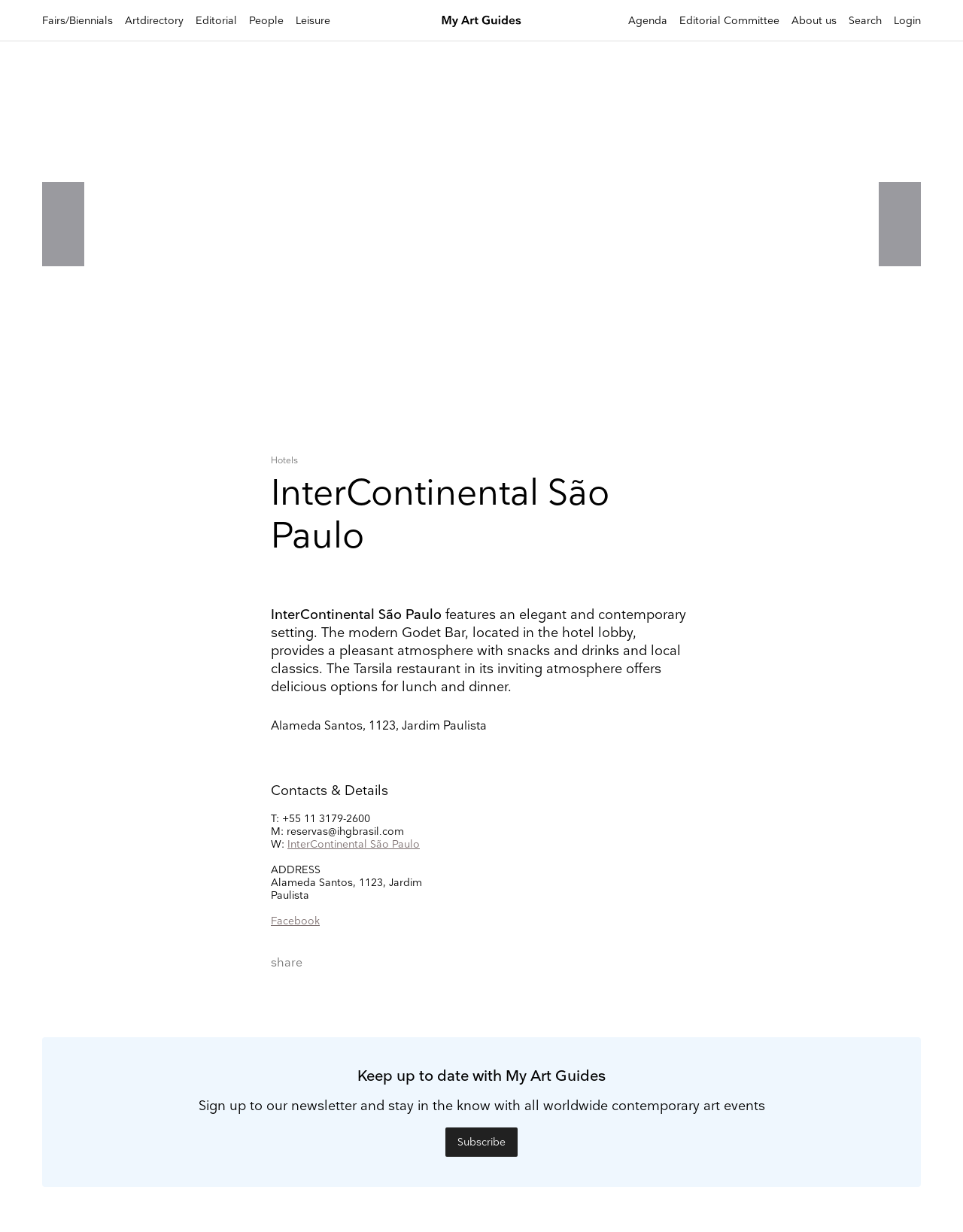Can you determine the bounding box coordinates of the area that needs to be clicked to fulfill the following instruction: "Subscribe to the newsletter"?

[0.462, 0.915, 0.538, 0.939]